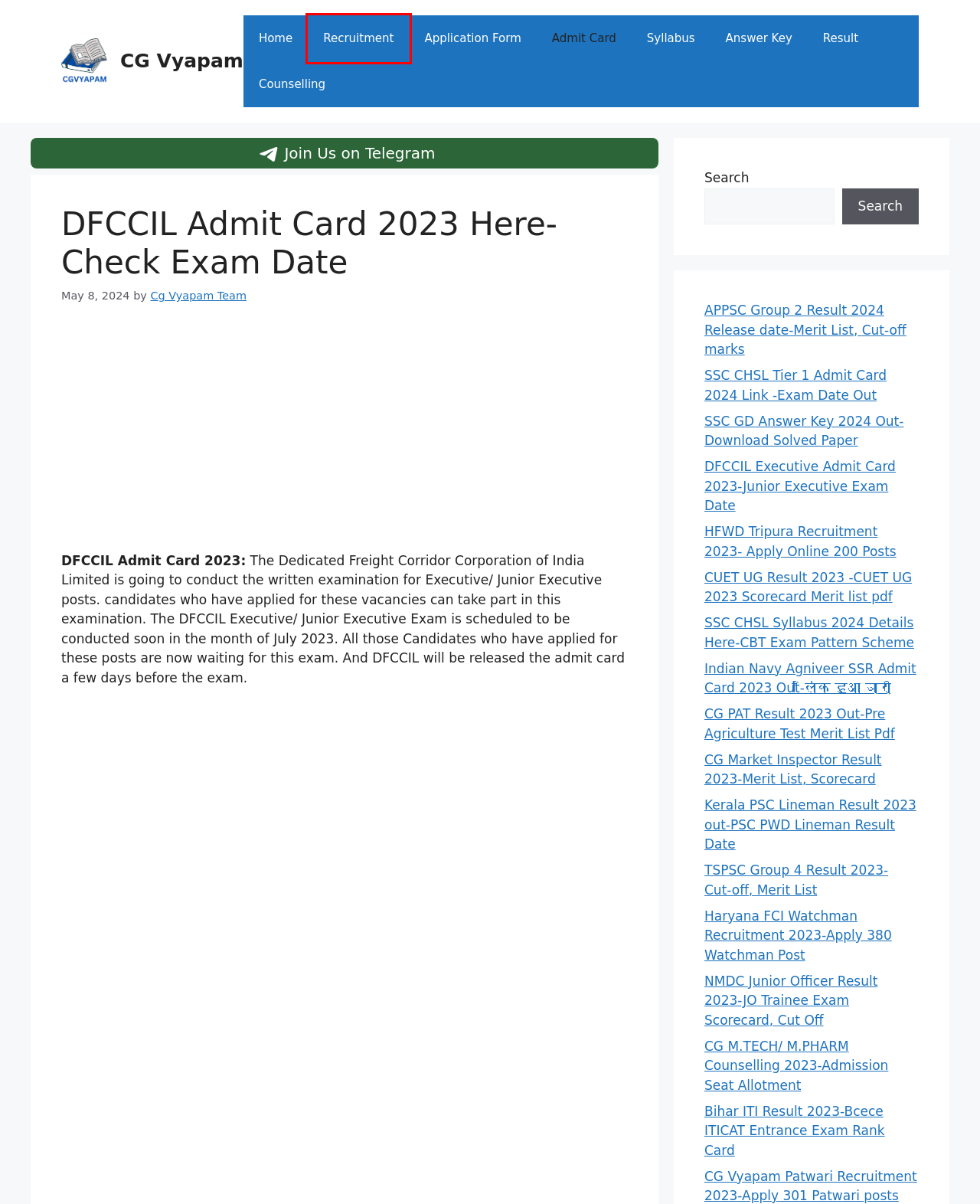Examine the screenshot of a webpage with a red rectangle bounding box. Select the most accurate webpage description that matches the new webpage after clicking the element within the bounding box. Here are the candidates:
A. Indian Navy Agniveer SSR Admit Card 2023 Out-लिंक हुआ जारी
B. Answer Key - CG Vyapam
C. SSC CHSL Syllabus 2024 Details Here-CBT Exam Pattern Scheme
D. Admit Card - CG Vyapam
E. Recruitment - CG Vyapam
F. SSC GD Answer Key 2024 Out-Download Solved Paper
G. Bihar ITI Result 2023-Bcece ITICAT Entrance Exam Rank Card
H. CG Market Inspector Result 2023-Merit List, Scorecard Here

E